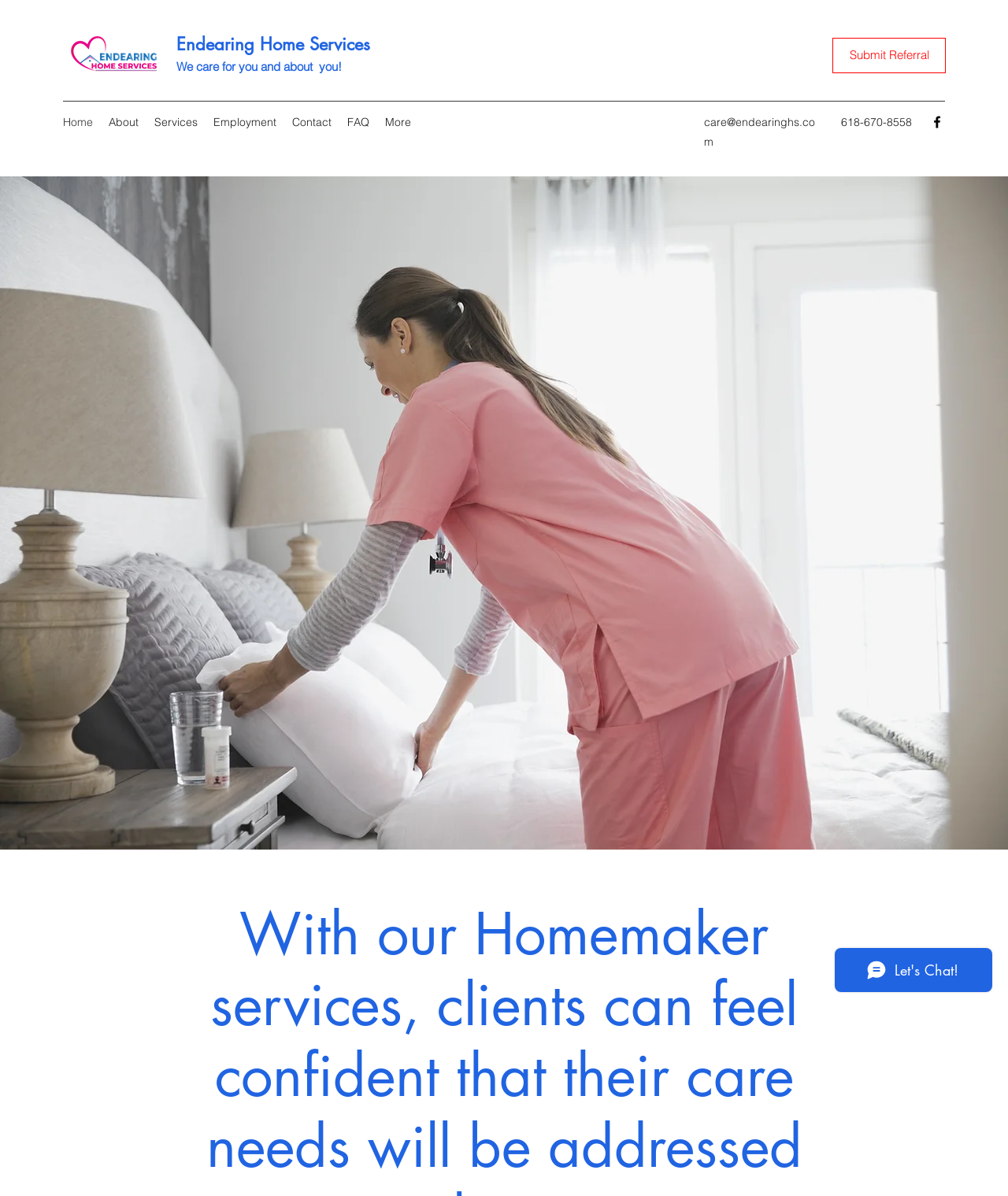Find the coordinates for the bounding box of the element with this description: "Submit Referral".

[0.826, 0.032, 0.938, 0.061]